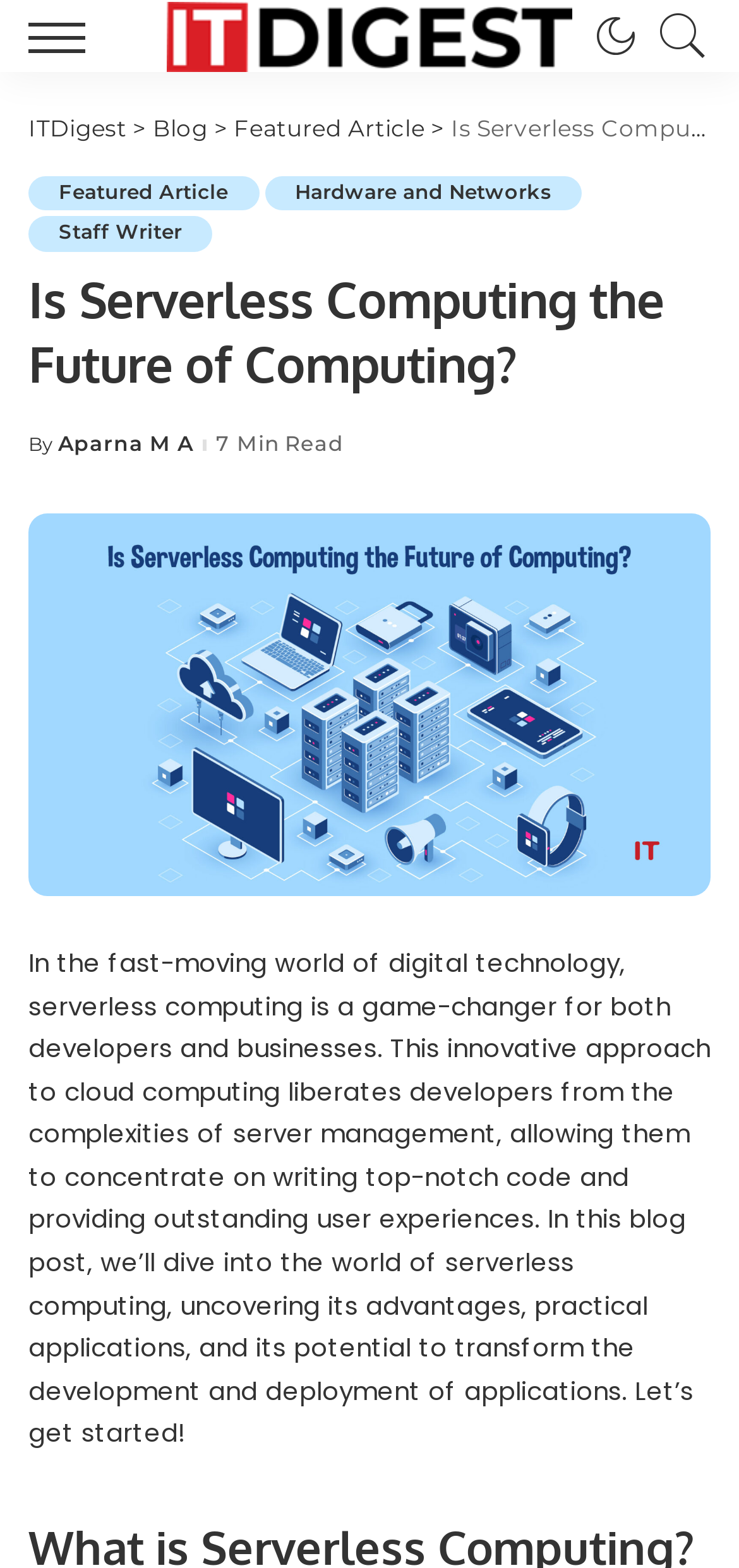Please identify the bounding box coordinates of the clickable area that will fulfill the following instruction: "Check the 'Blog' section". The coordinates should be in the format of four float numbers between 0 and 1, i.e., [left, top, right, bottom].

[0.207, 0.072, 0.281, 0.09]